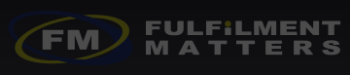What type of businesses does Fulfilment Matters serve?
Please answer using one word or phrase, based on the screenshot.

Small and medium-sized e-commerce businesses